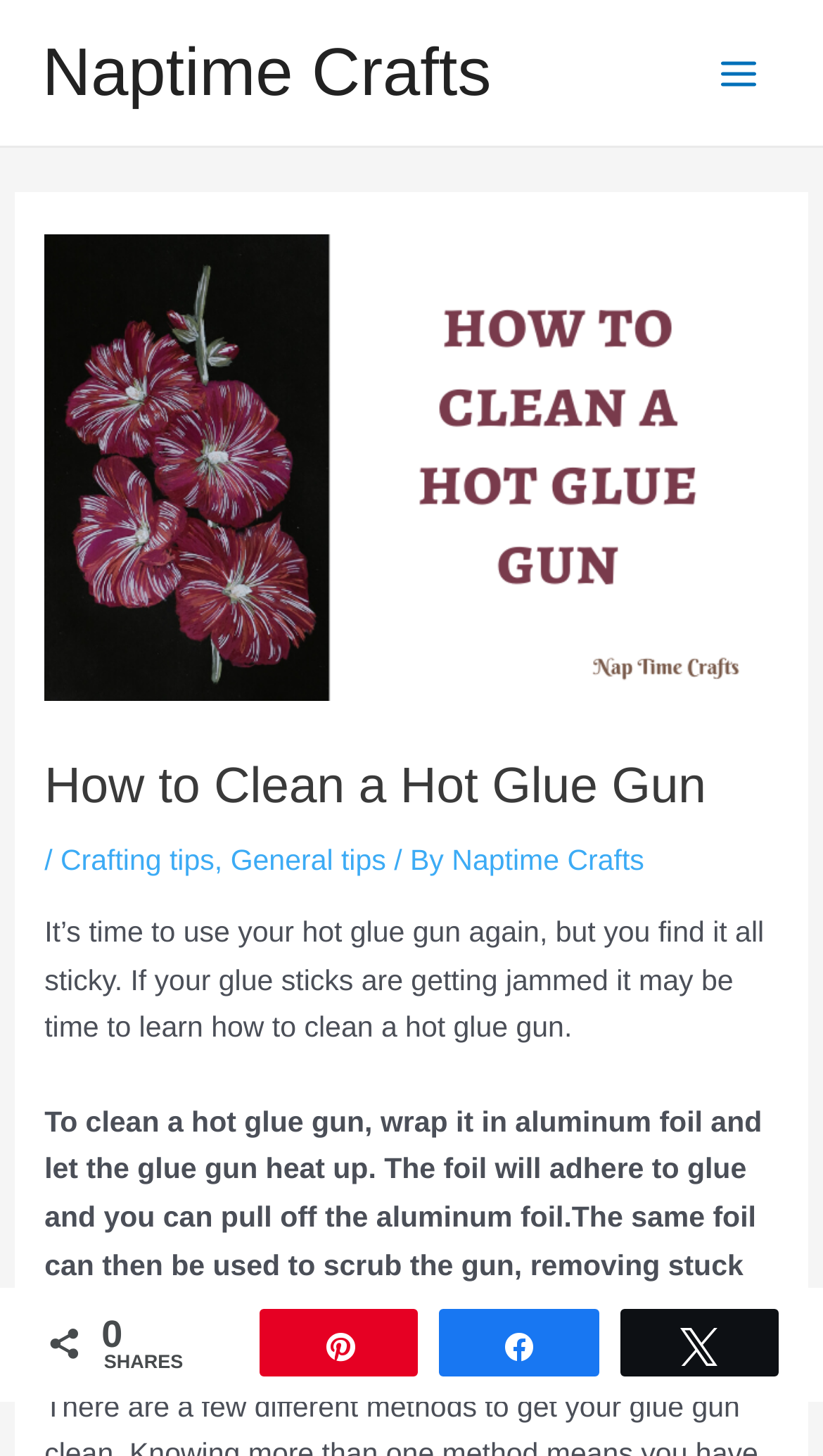Identify the bounding box coordinates of the clickable region necessary to fulfill the following instruction: "Select '2024'". The bounding box coordinates should be four float numbers between 0 and 1, i.e., [left, top, right, bottom].

None